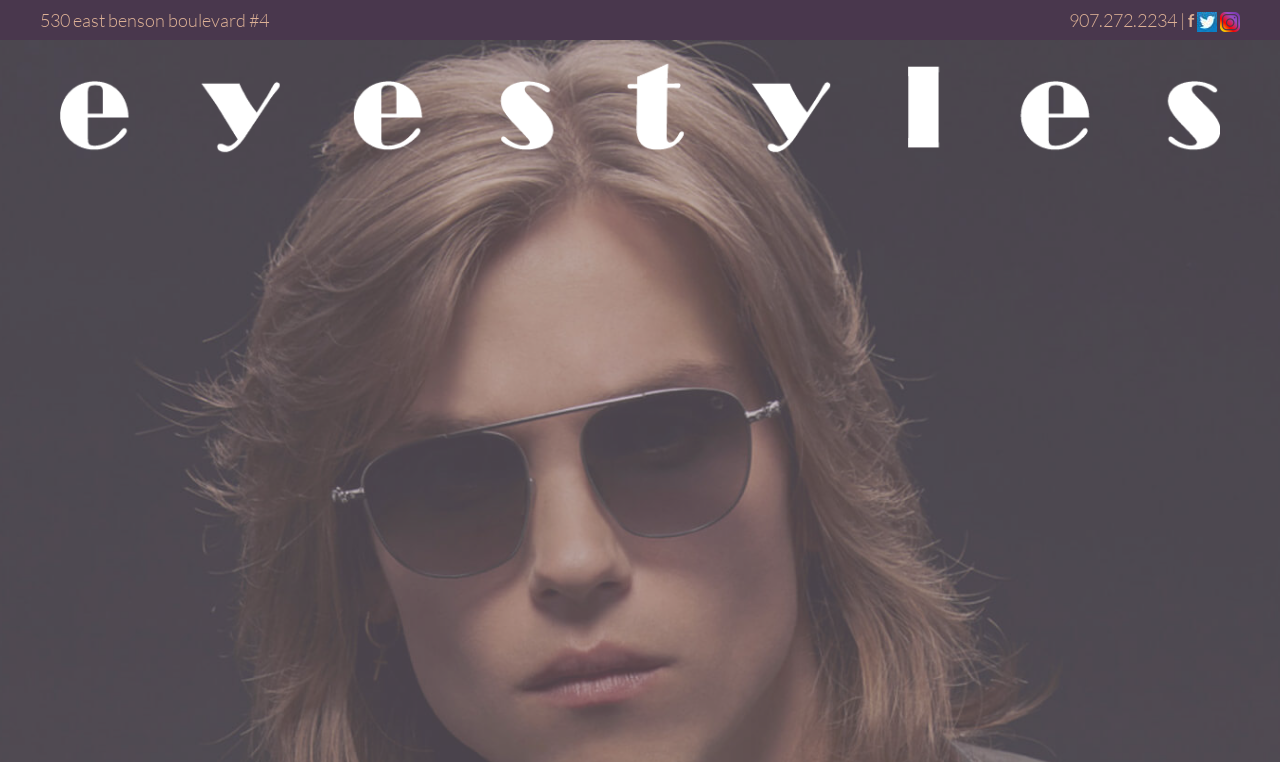What is the phone number on the webpage?
Answer briefly with a single word or phrase based on the image.

907.272.2234